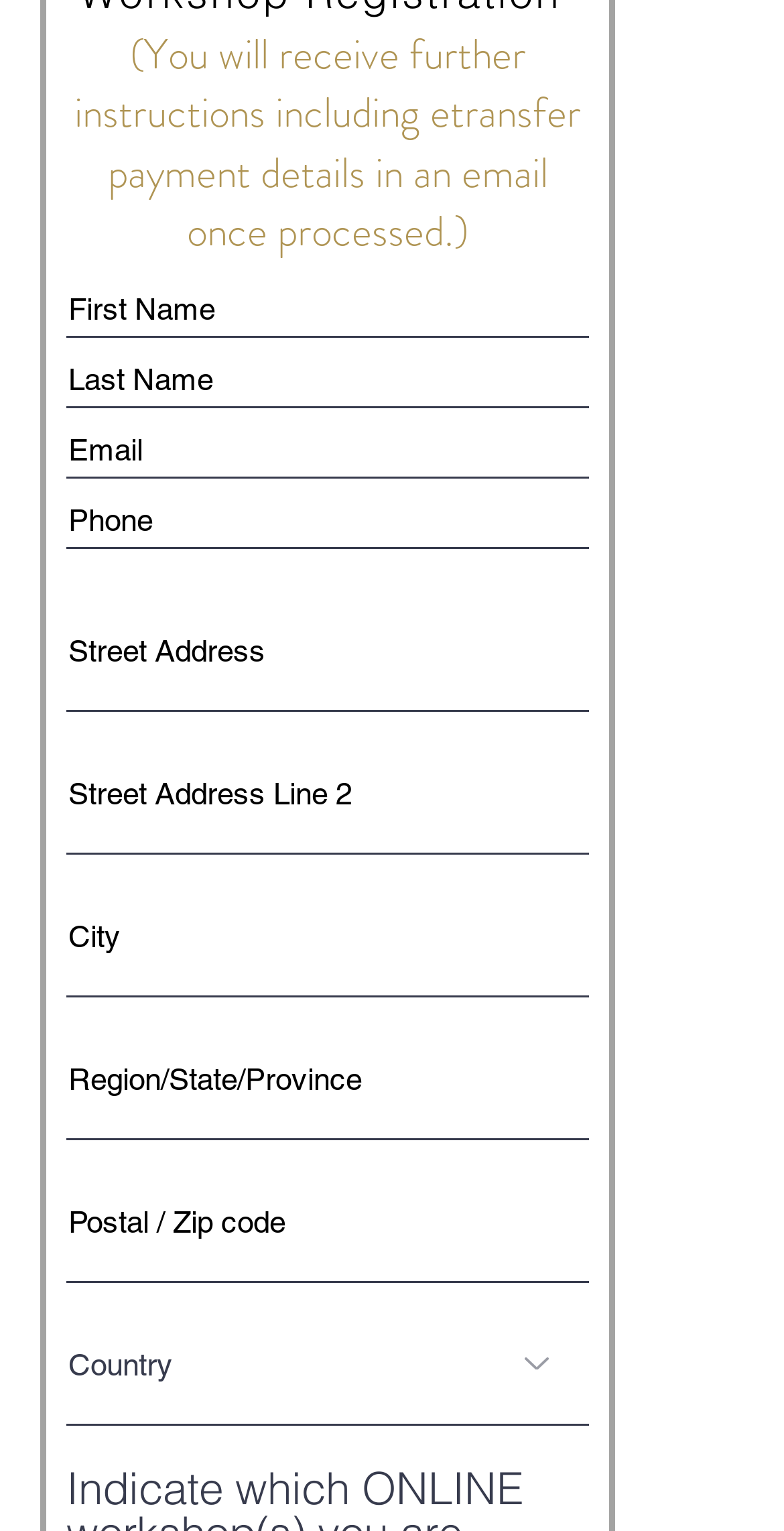Determine the bounding box coordinates of the element's region needed to click to follow the instruction: "Input email address". Provide these coordinates as four float numbers between 0 and 1, formatted as [left, top, right, bottom].

[0.085, 0.276, 0.751, 0.313]